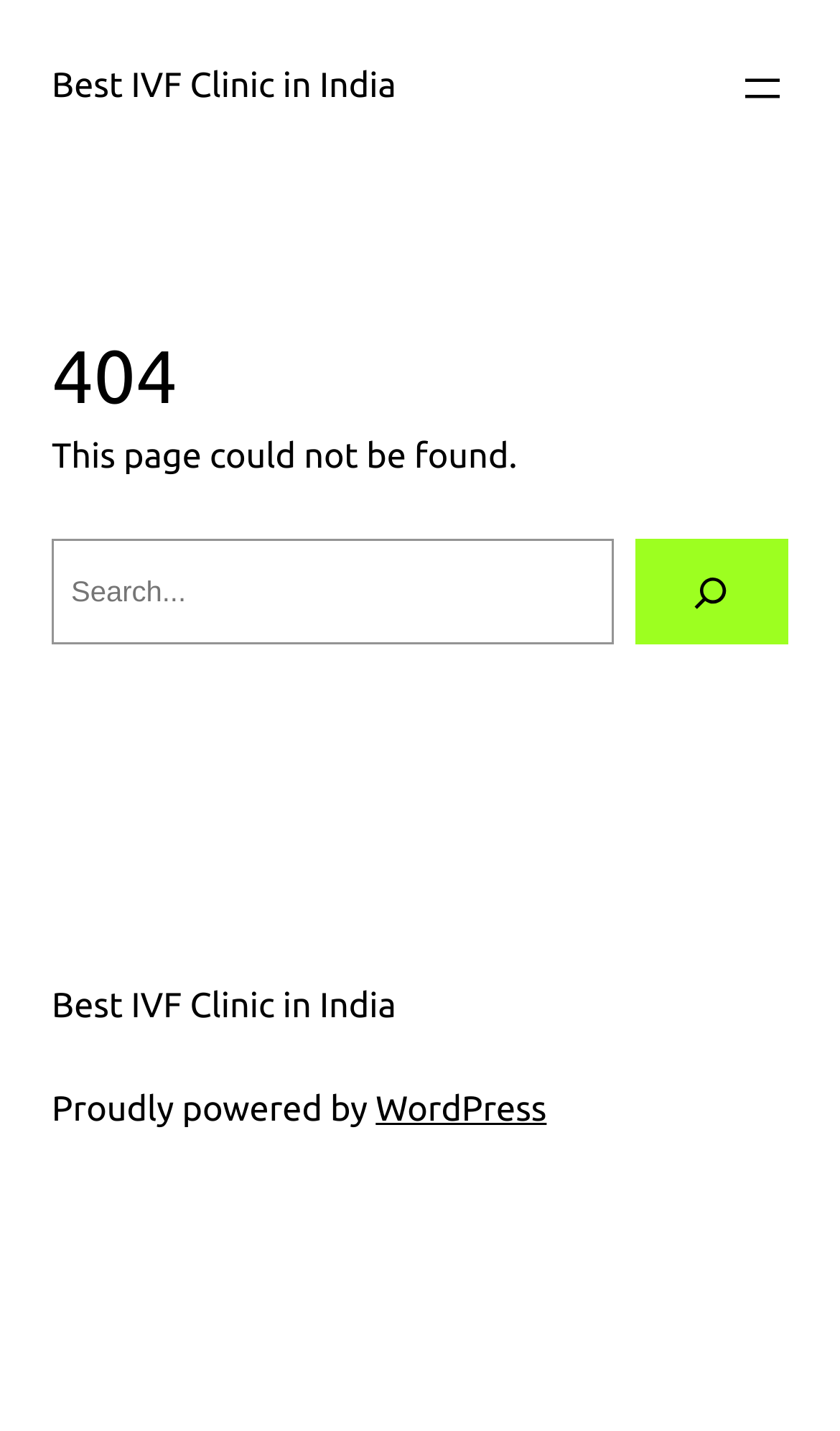Find the coordinates for the bounding box of the element with this description: "Best IVF Clinic in India".

[0.062, 0.69, 0.472, 0.717]